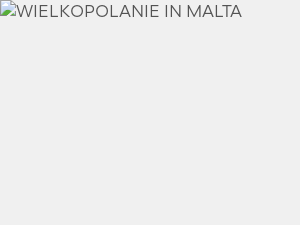Provide a thorough and detailed caption for the image.

The image showcases the phrase "WIELKOPOLANIE IN MALTA," likely representing a cultural event or concert featuring the Folk Group Wielkopolanie during their visit to Malta. This performance is part of their participation in an international festival, where they showcased Polish folklore through traditional music and dance. The text highlights the group's experiences in Malta, including interactions with local inhabitants and the festive atmosphere surrounding their concerts, set against the backdrop of beautiful Malta. This image serves as a visual representation of their journey and cultural exchange during this vibrant event.